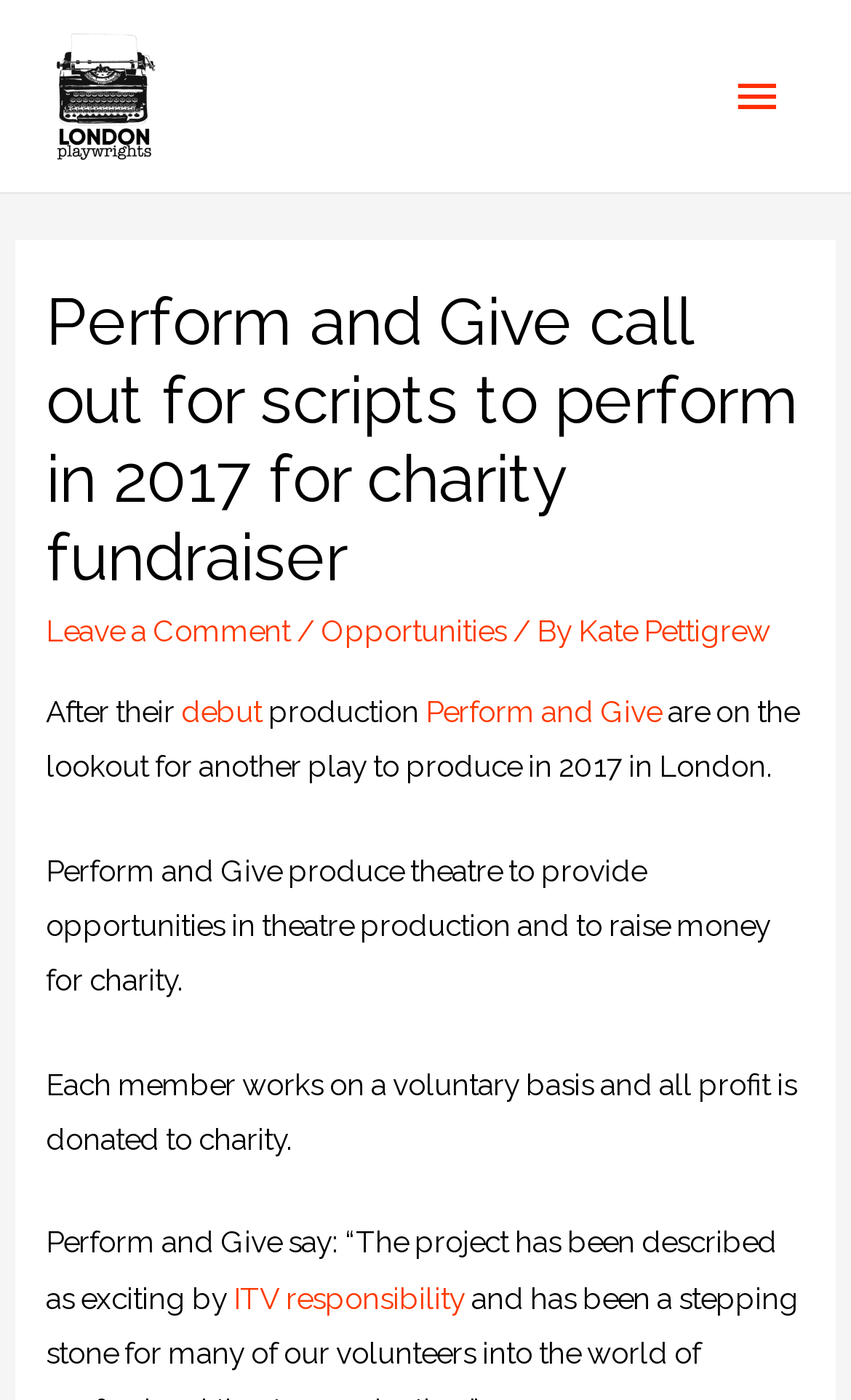What has been said about the project?
Please provide a single word or phrase as your answer based on the image.

Exciting